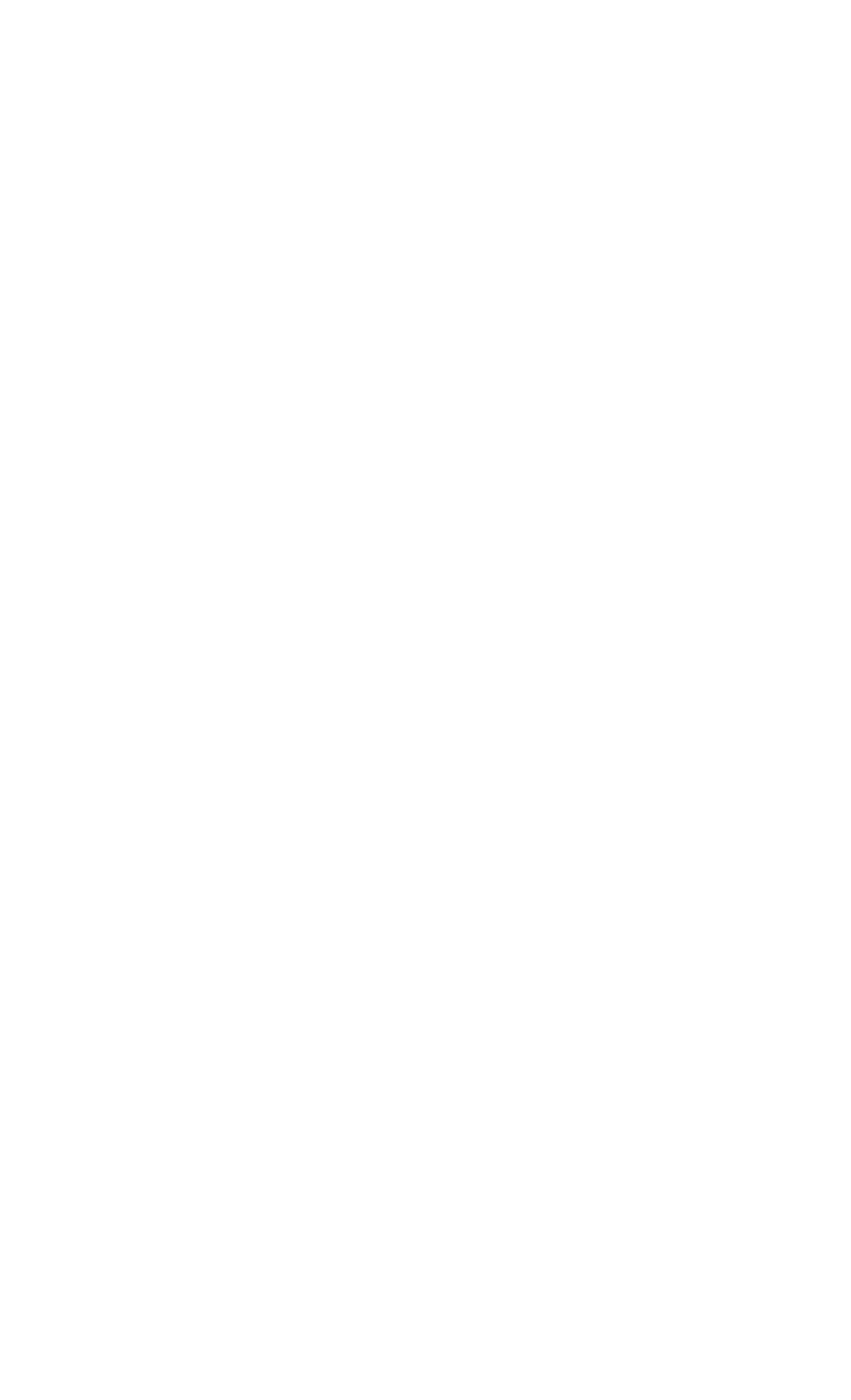Find the bounding box coordinates for the area you need to click to carry out the instruction: "check easy projects". The coordinates should be four float numbers between 0 and 1, indicated as [left, top, right, bottom].

[0.062, 0.418, 0.386, 0.489]